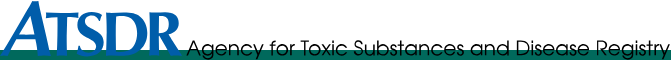Where does the agency's work have a significant impact?
Deliver a detailed and extensive answer to the question.

The agency's work is crucial in researching human health effects related to toxic exposures, particularly around vulnerable populations near the Great Lakes, indicating that the agency's work has a significant impact in this region.